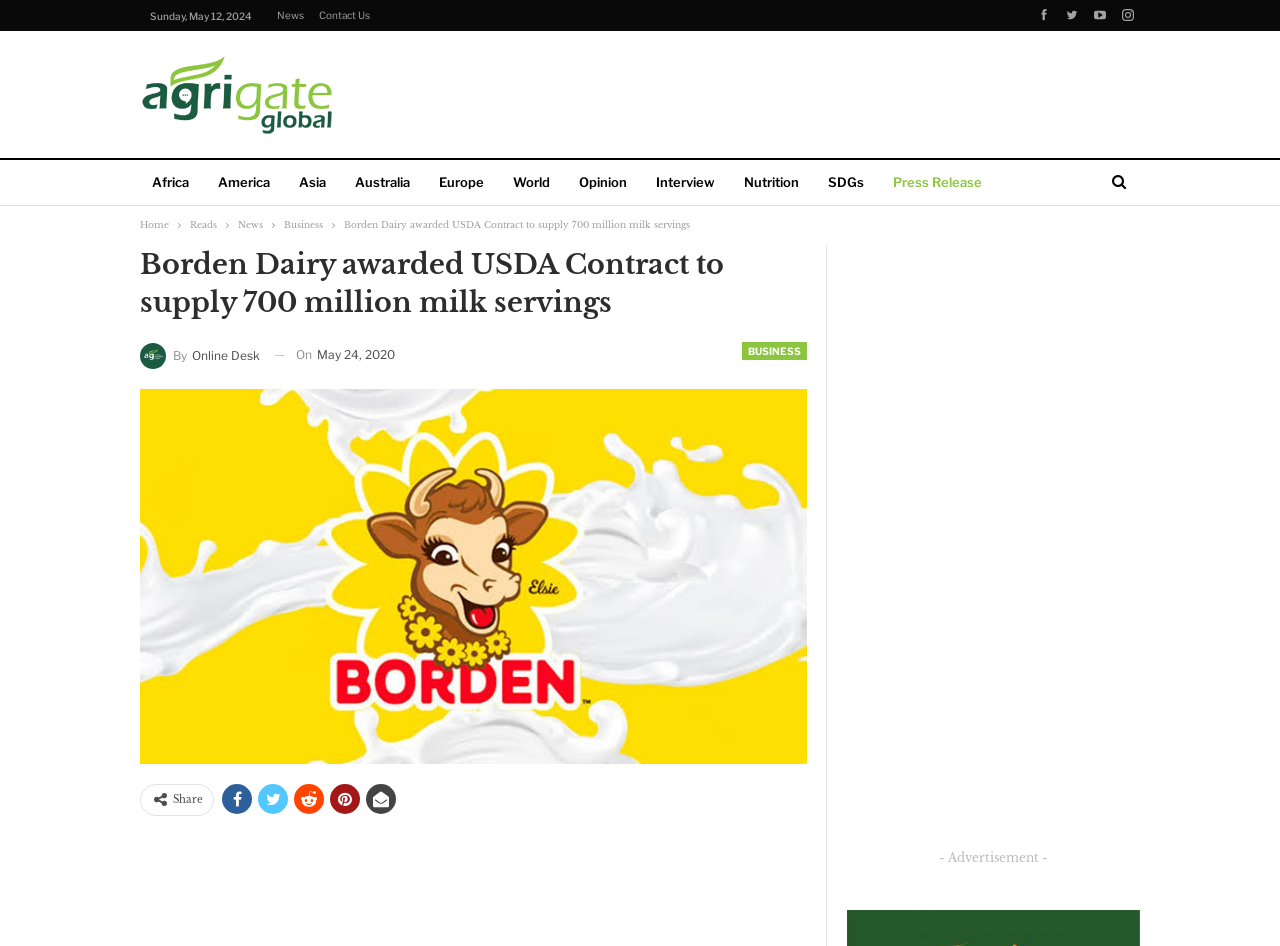Ascertain the bounding box coordinates for the UI element detailed here: "Contact us". The coordinates should be provided as [left, top, right, bottom] with each value being a float between 0 and 1.

[0.249, 0.01, 0.289, 0.022]